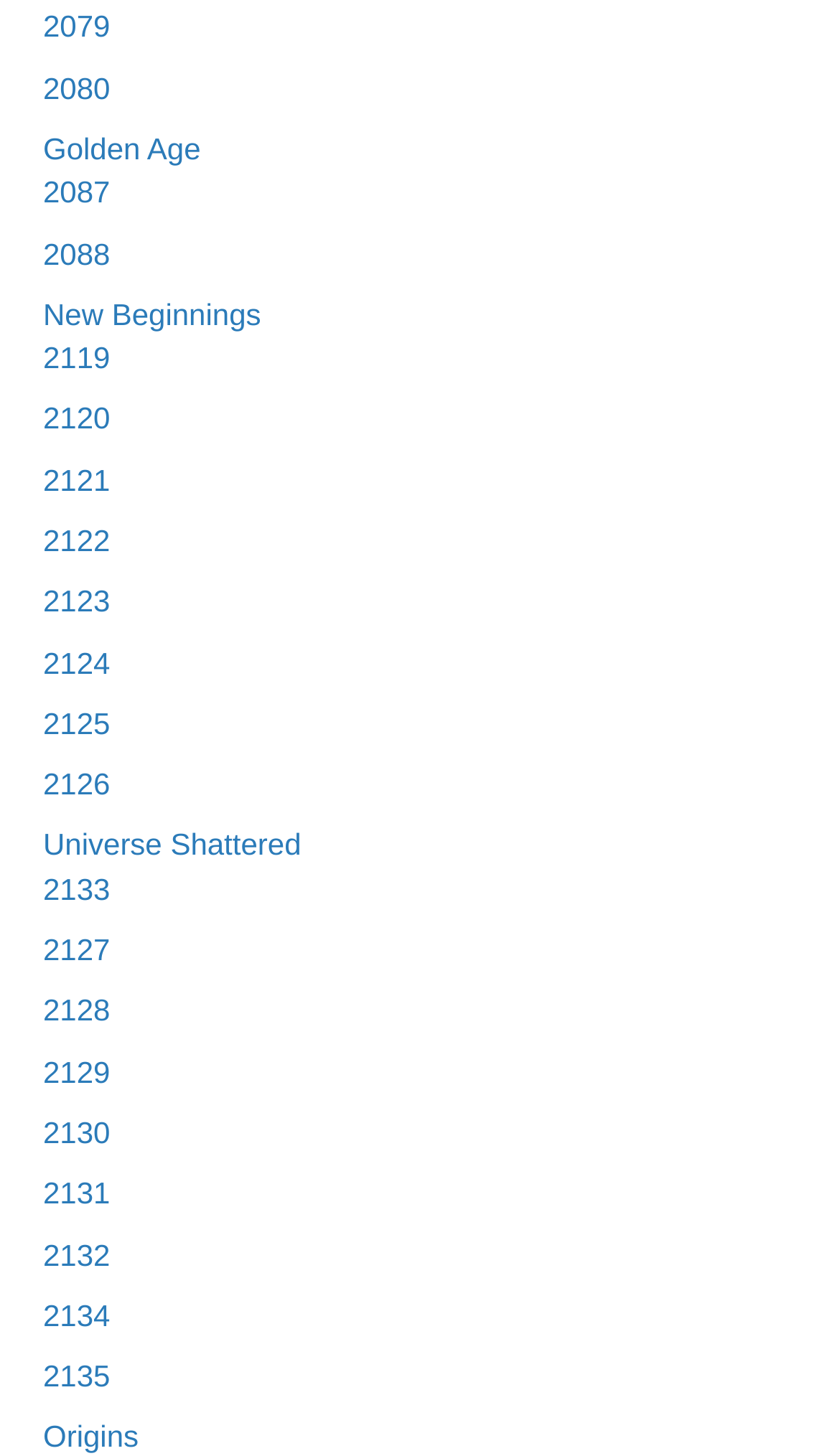Identify the bounding box for the UI element that is described as follows: "New Beginnings".

[0.051, 0.204, 0.311, 0.227]